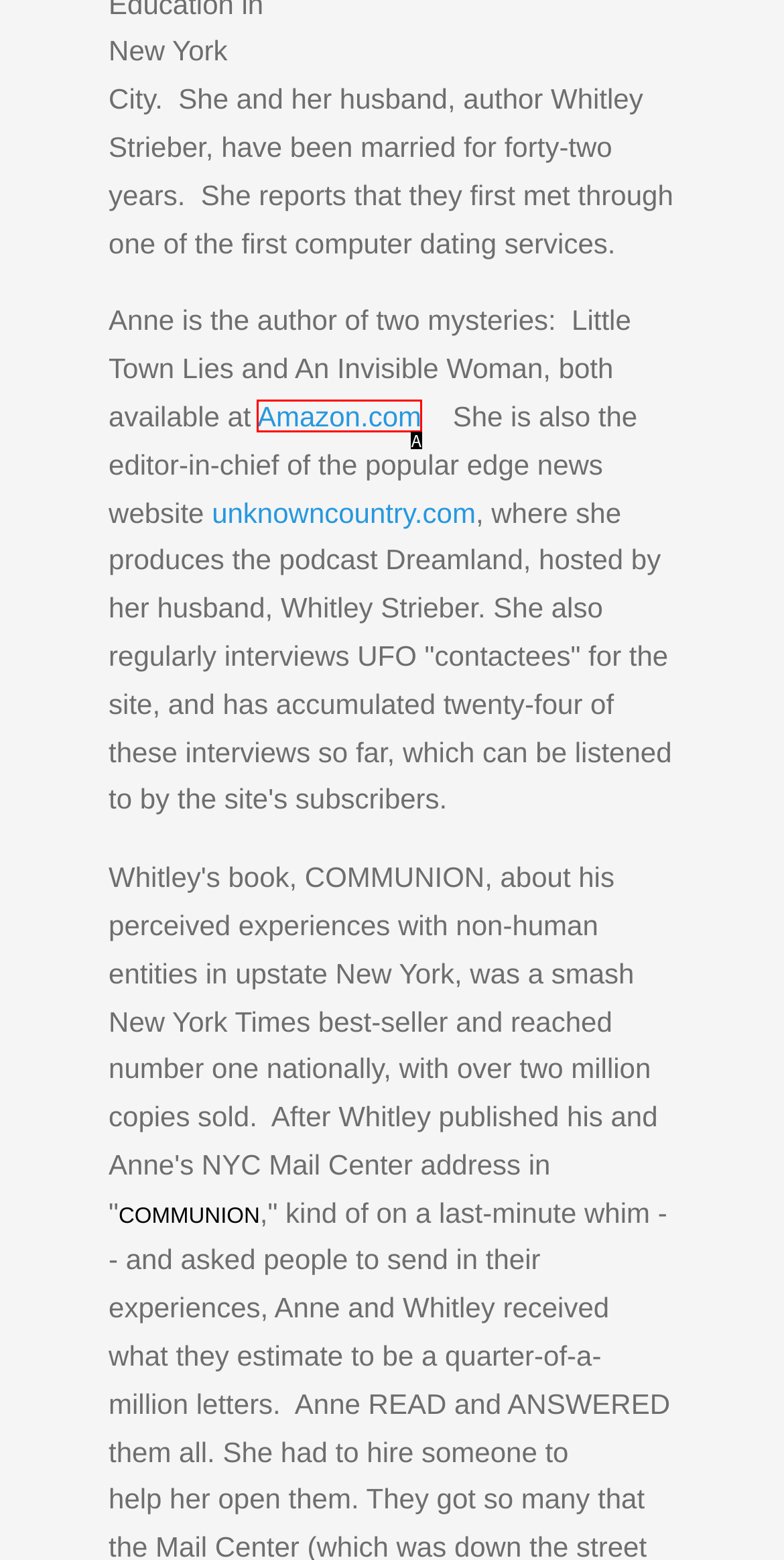Select the HTML element that matches the description: Amazon.com
Respond with the letter of the correct choice from the given options directly.

A